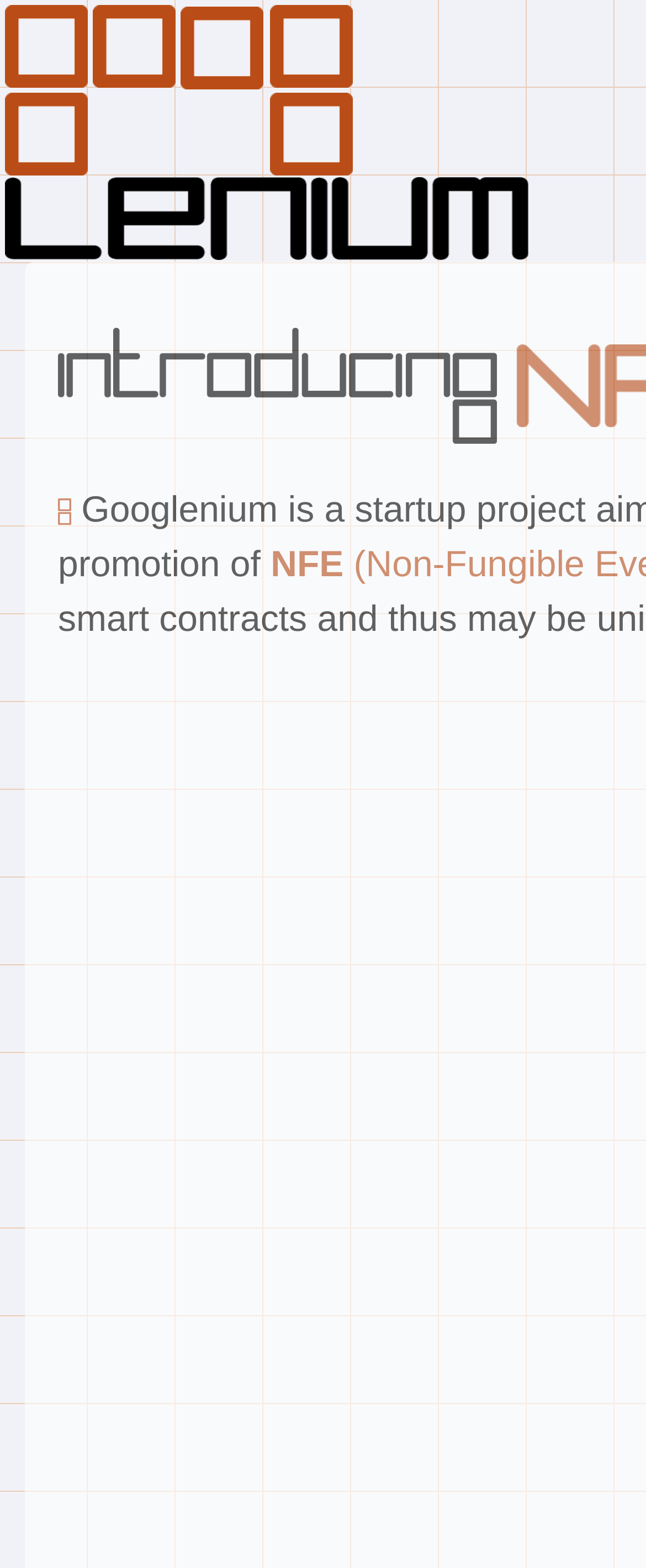Use a single word or phrase to answer the question:
What is the purpose of the images on the webpage?

Decoration